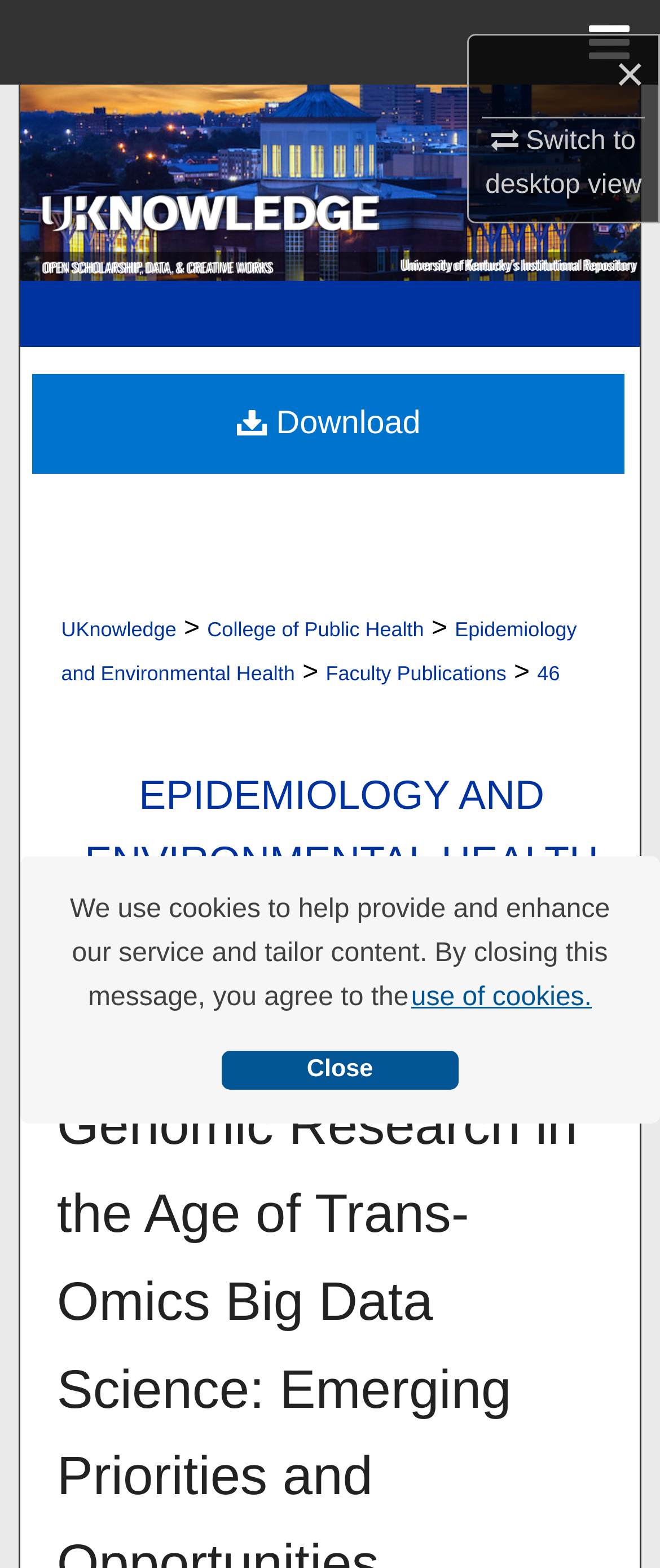Highlight the bounding box coordinates of the element you need to click to perform the following instruction: "Go to the second link."

None